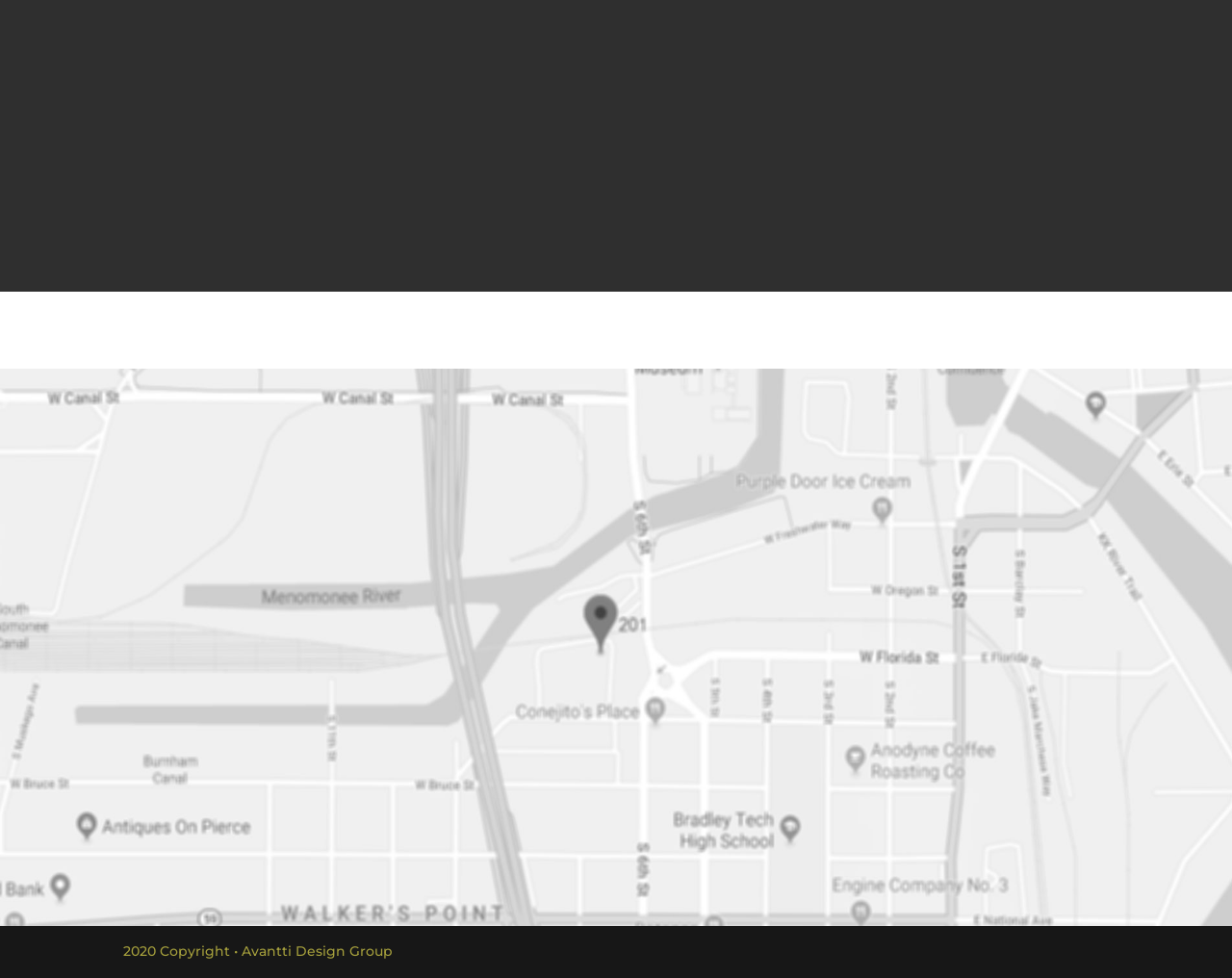Answer the question with a brief word or phrase:
What is the company's address?

600 W VIRGINIA ST #201